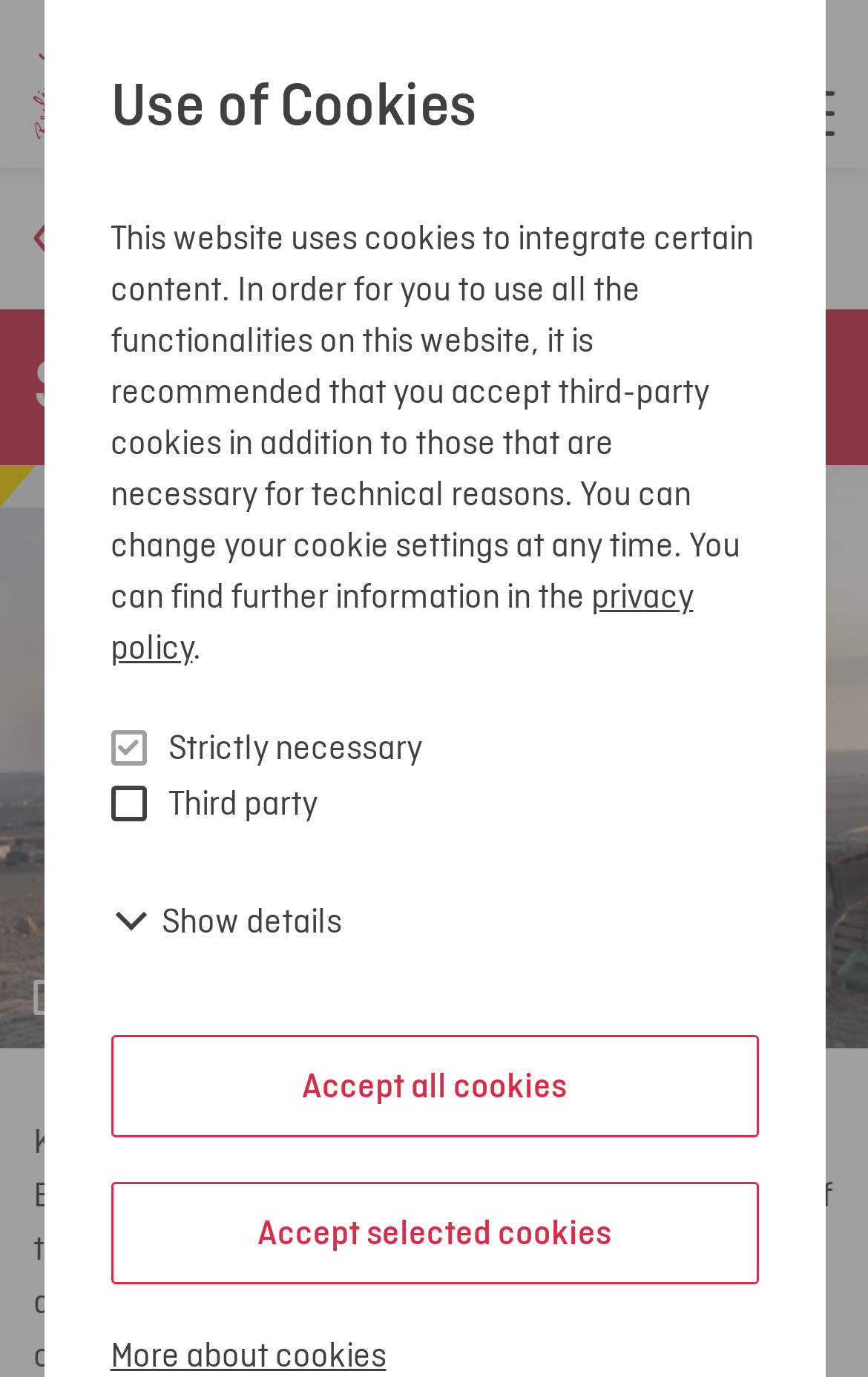What is the purpose of the cookies on this website?
Look at the screenshot and give a one-word or phrase answer.

To integrate certain content